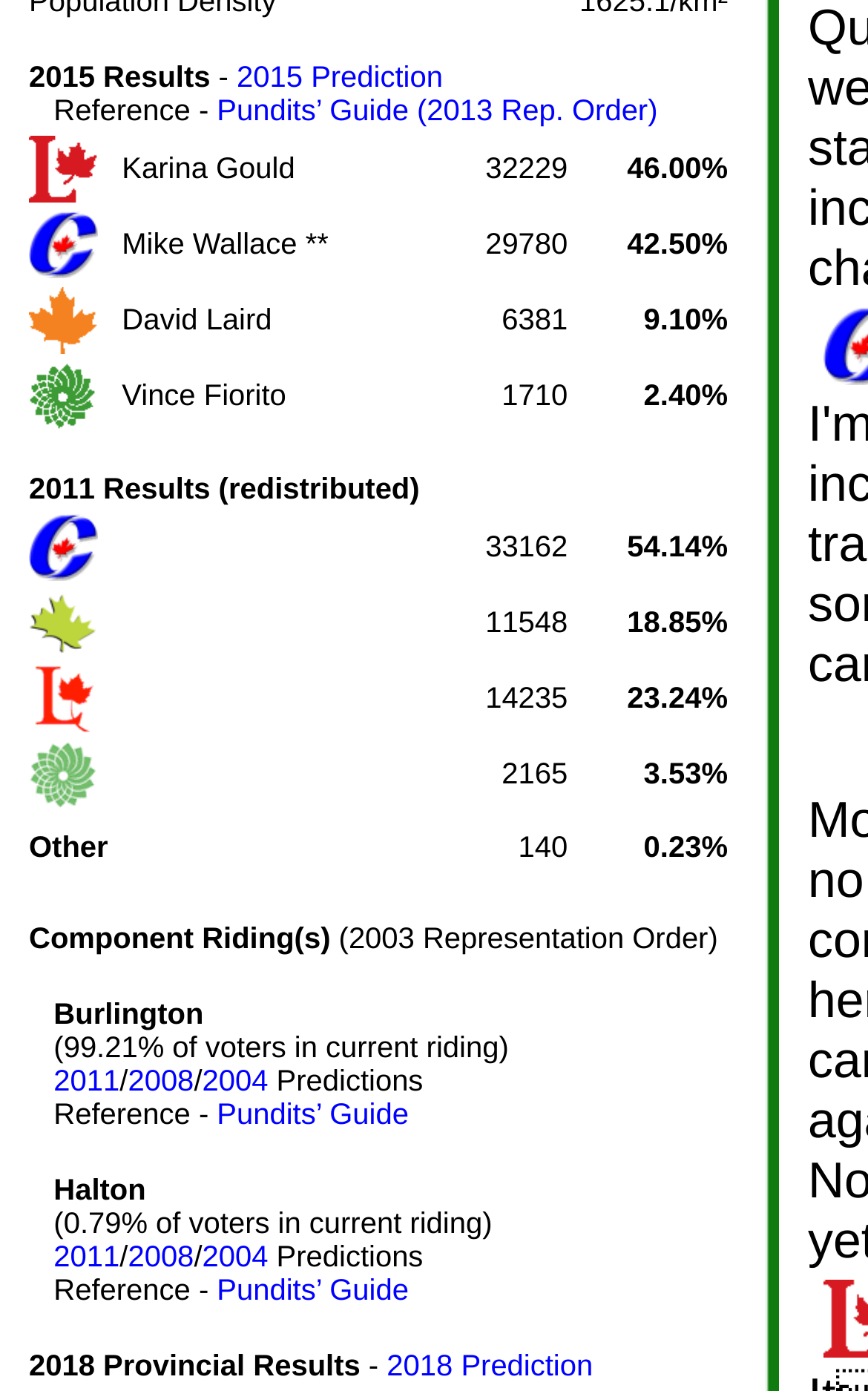Please identify the bounding box coordinates of the element that needs to be clicked to execute the following command: "Click 2015 Prediction". Provide the bounding box using four float numbers between 0 and 1, formatted as [left, top, right, bottom].

[0.273, 0.043, 0.51, 0.067]